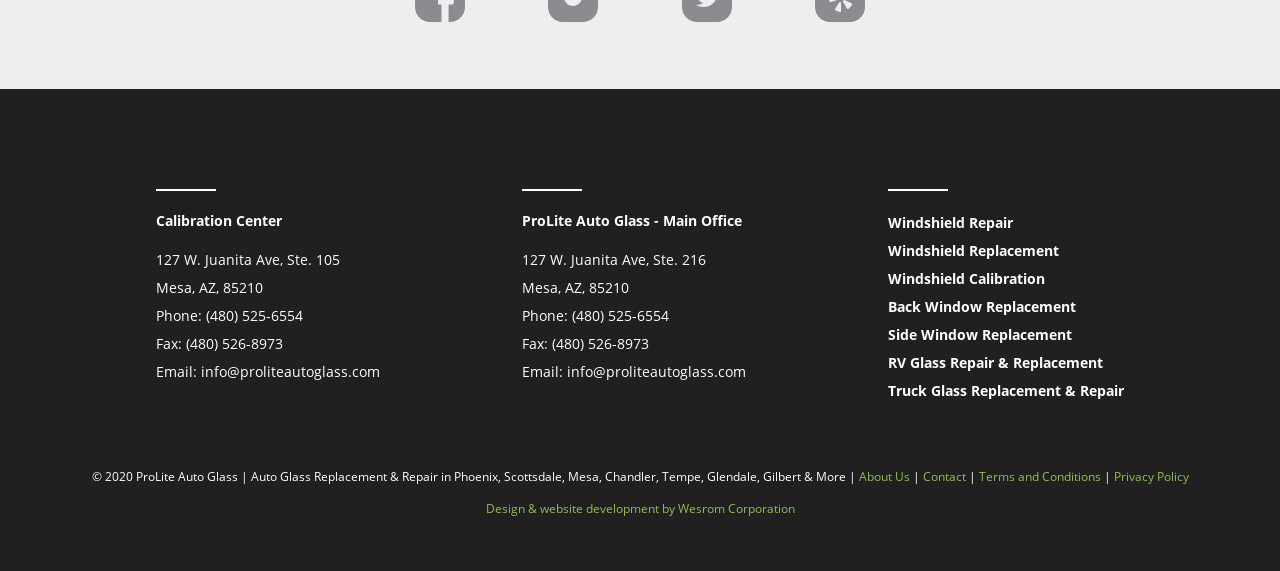Extract the bounding box coordinates for the UI element described as: "Pediatric Dentistry".

None